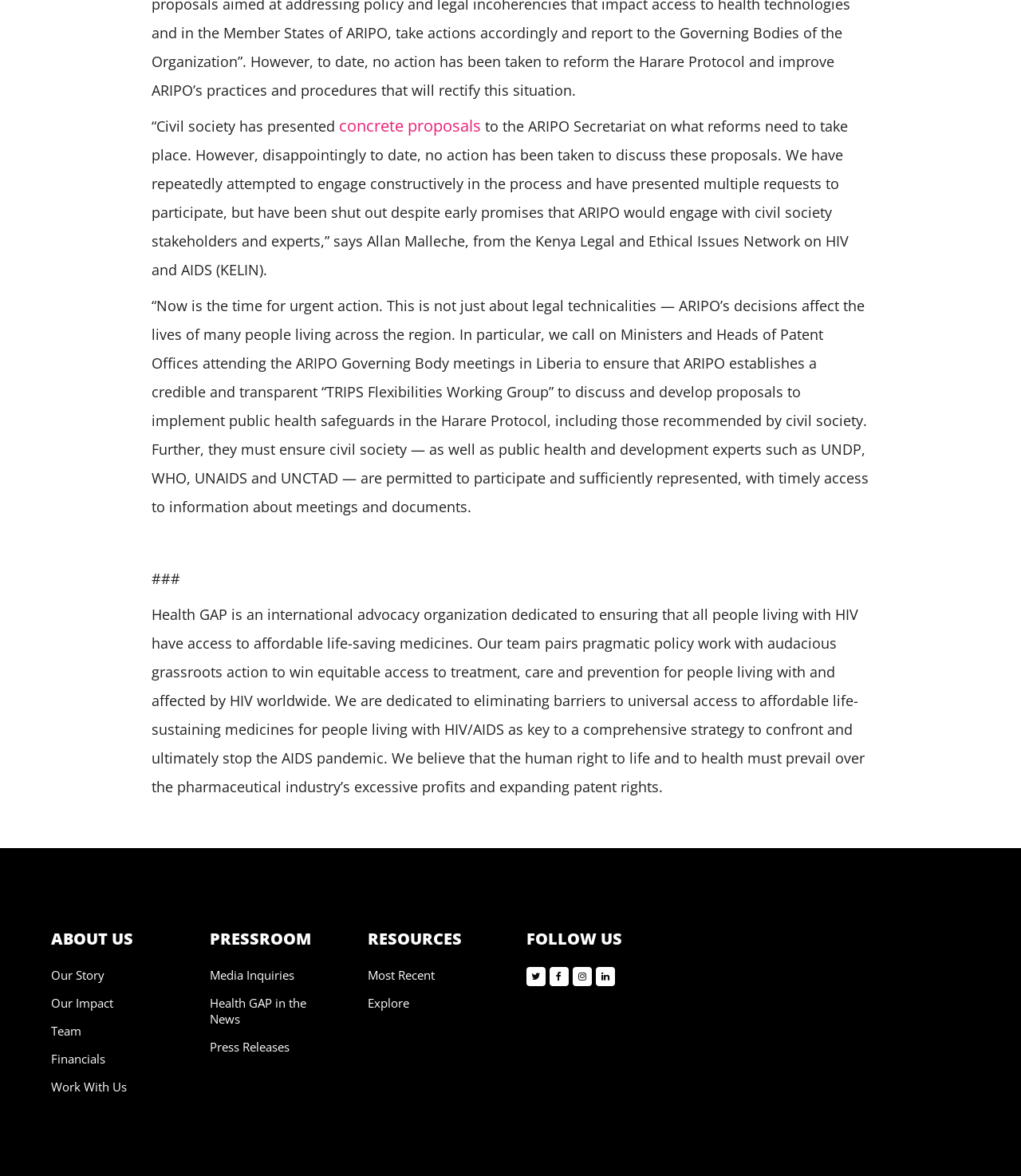Could you locate the bounding box coordinates for the section that should be clicked to accomplish this task: "Follow on Facebook".

[0.516, 0.822, 0.534, 0.838]